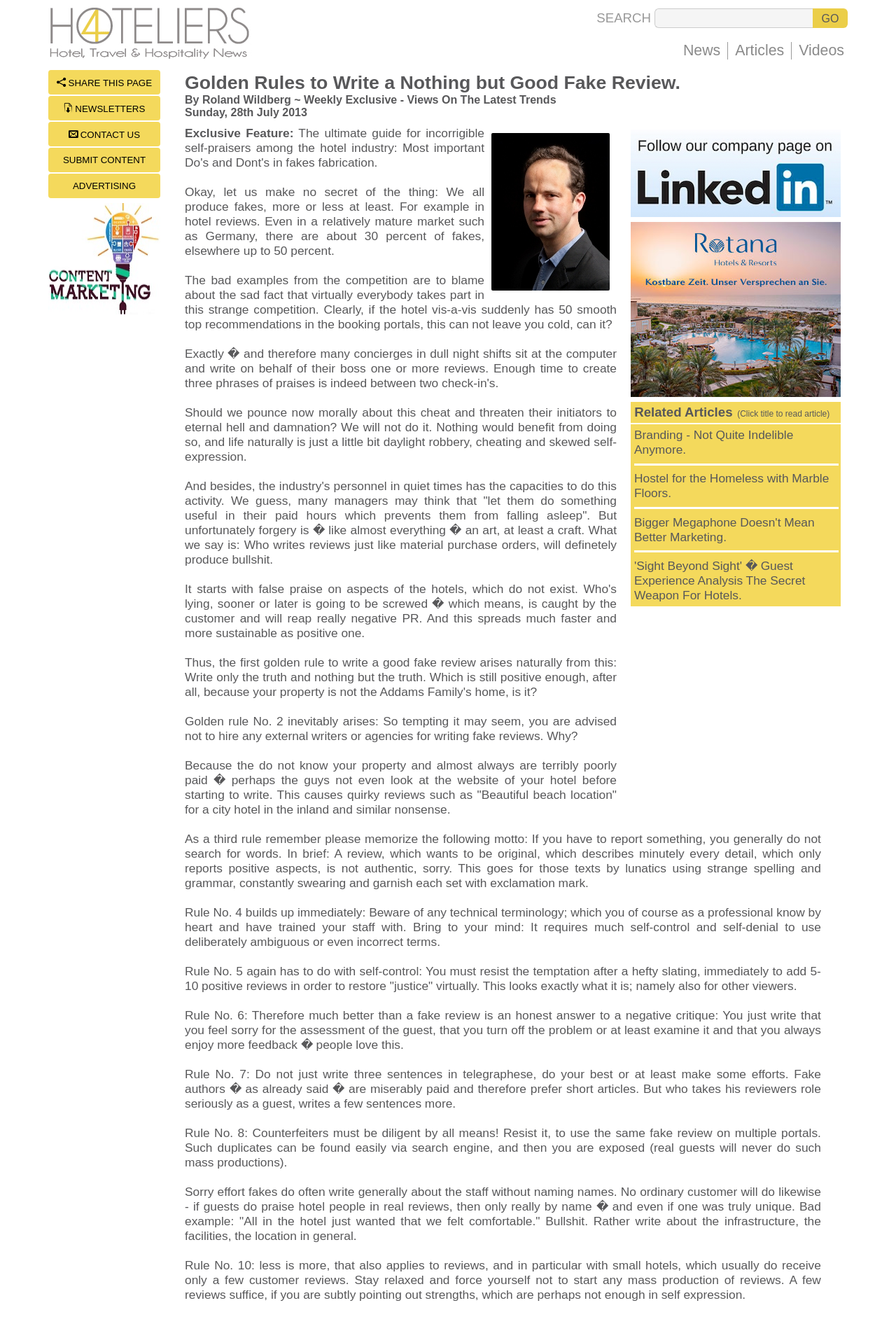Answer the question briefly using a single word or phrase: 
What is the author's tone in the article?

Humorous